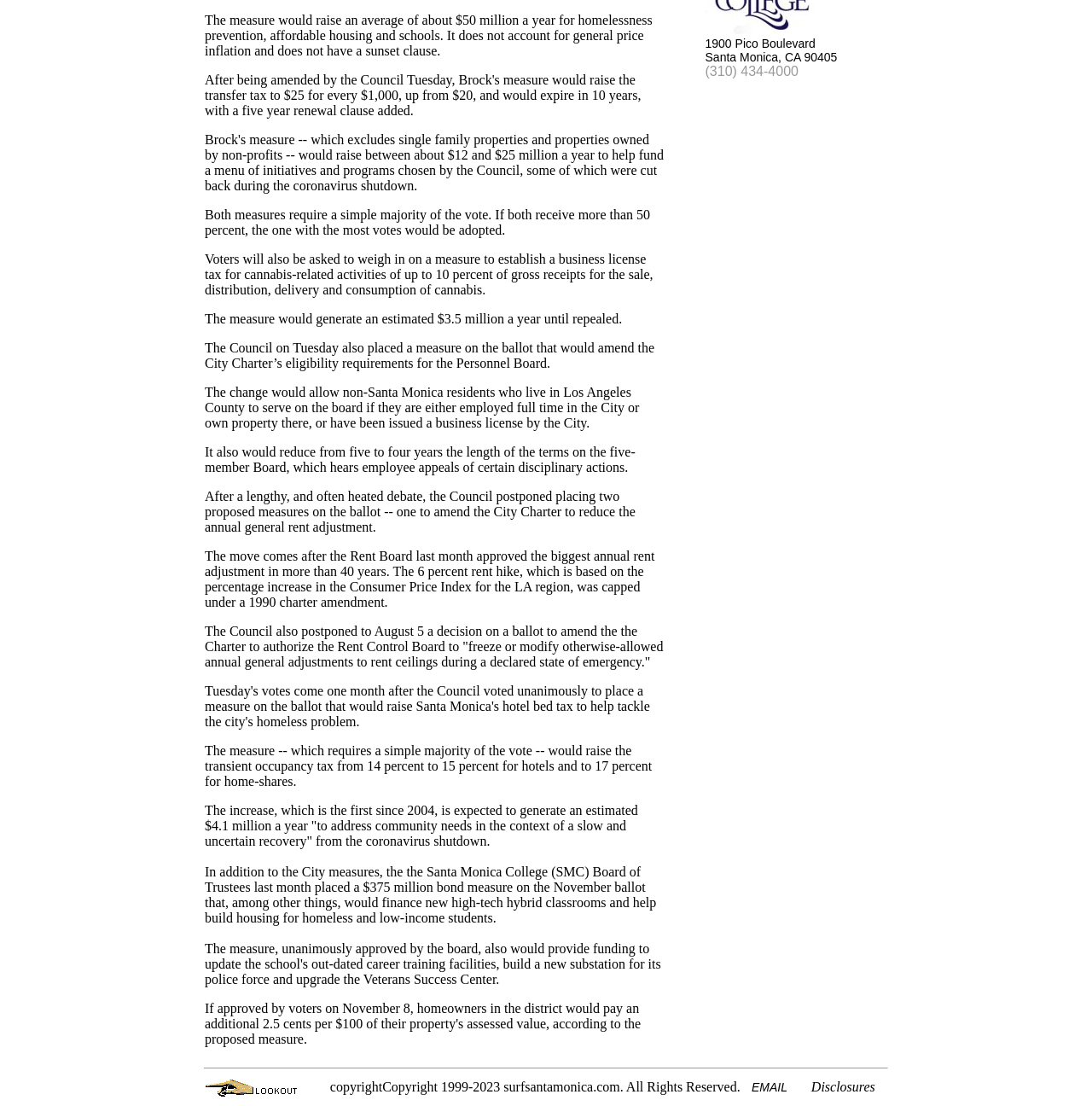Given the description EMAIL, predict the bounding box coordinates of the UI element. Ensure the coordinates are in the format (top-left x, top-left y, bottom-right x, bottom-right y) and all values are between 0 and 1.

[0.688, 0.977, 0.721, 0.989]